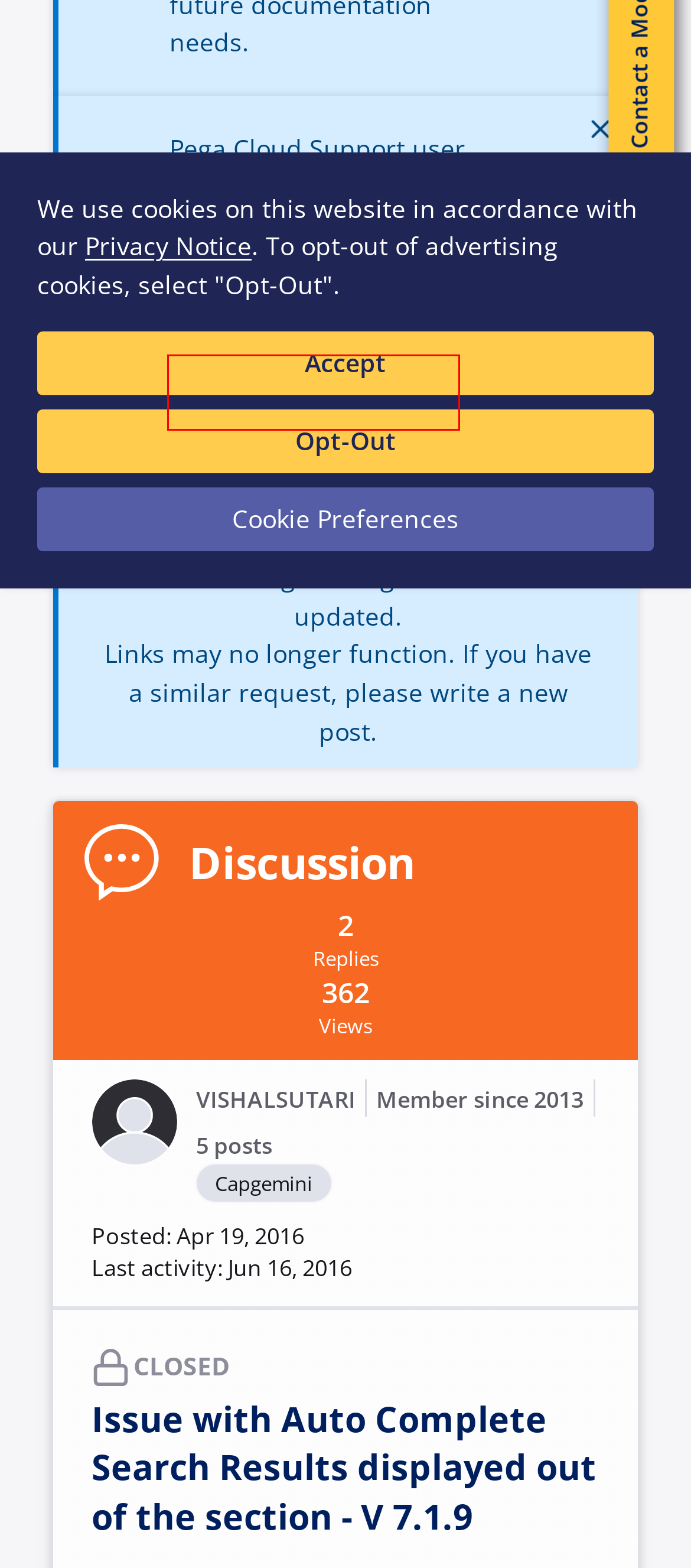Examine the screenshot of a webpage featuring a red bounding box and identify the best matching webpage description for the new page that results from clicking the element within the box. Here are the options:
A. Managing support contacts | Support Center
B. Preference Center | Pega
C. Terms of Use | Pega
D. Glossary for essential tech knowledge | Pega
E. Understanding Support user roles | Support Center
F. Search | Pega
G. Privacy Notice | Pega
H. Privacy & Security | Pega

E